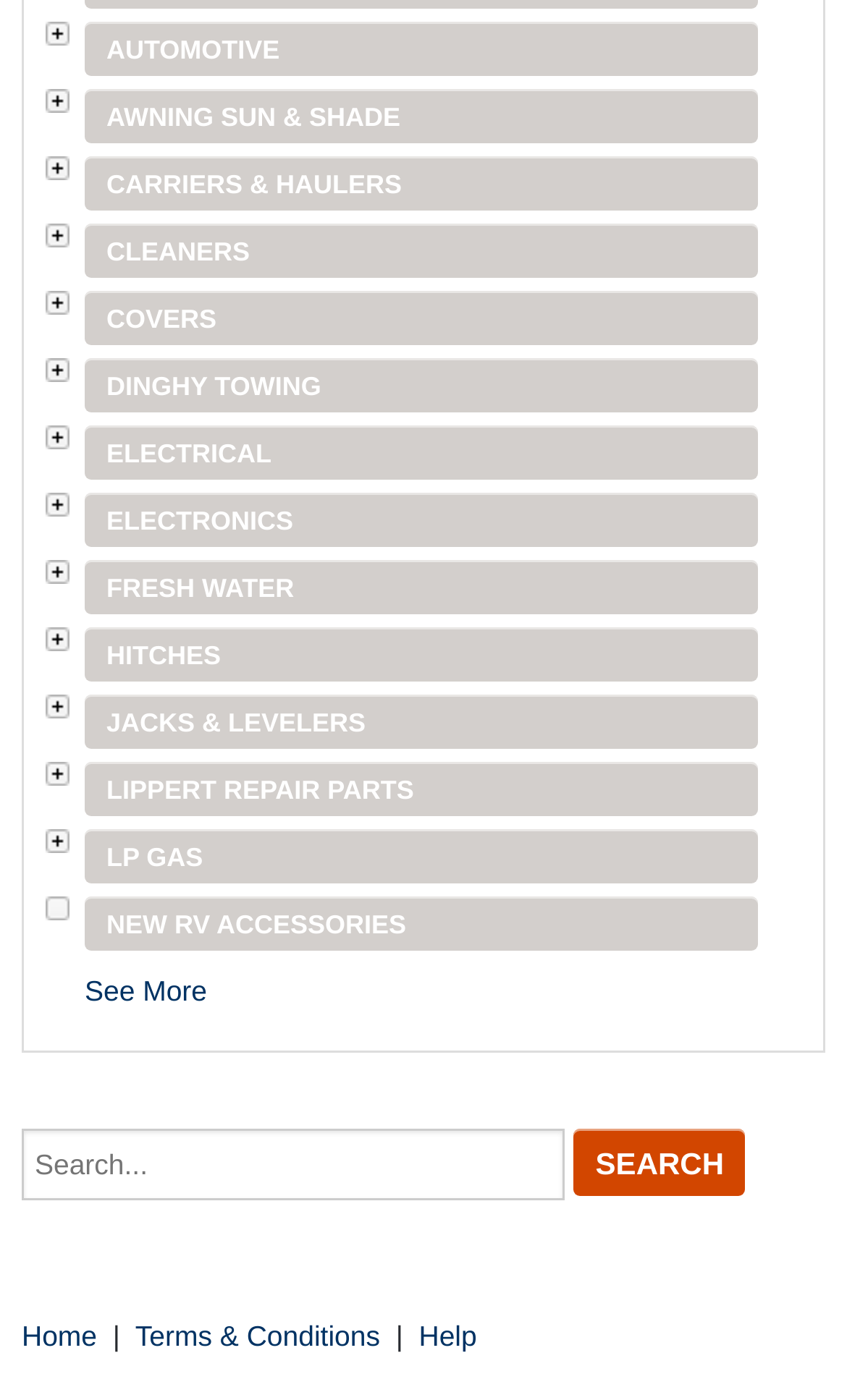Locate the bounding box coordinates of the clickable area needed to fulfill the instruction: "View terms and conditions".

[0.16, 0.942, 0.449, 0.966]